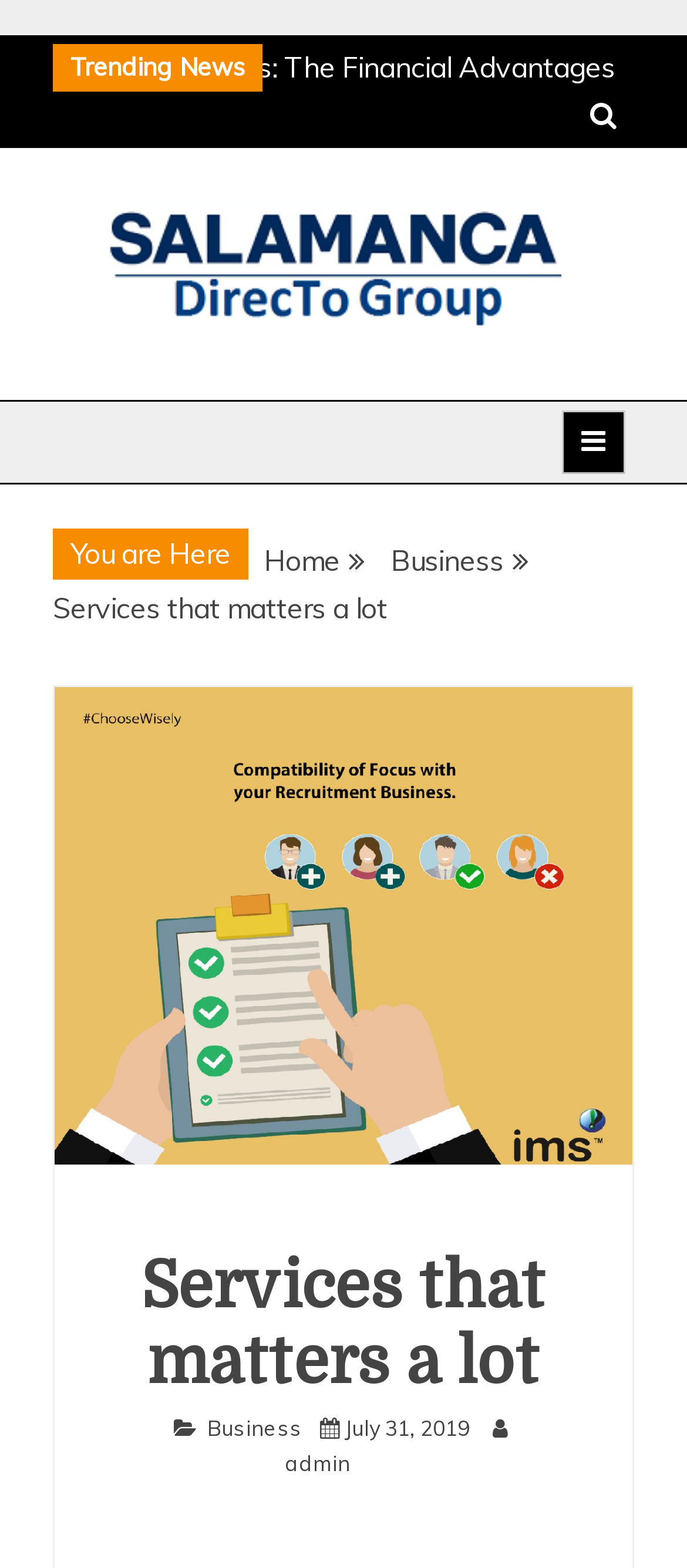Find and specify the bounding box coordinates that correspond to the clickable region for the instruction: "Expand the primary menu".

[0.818, 0.261, 0.91, 0.302]